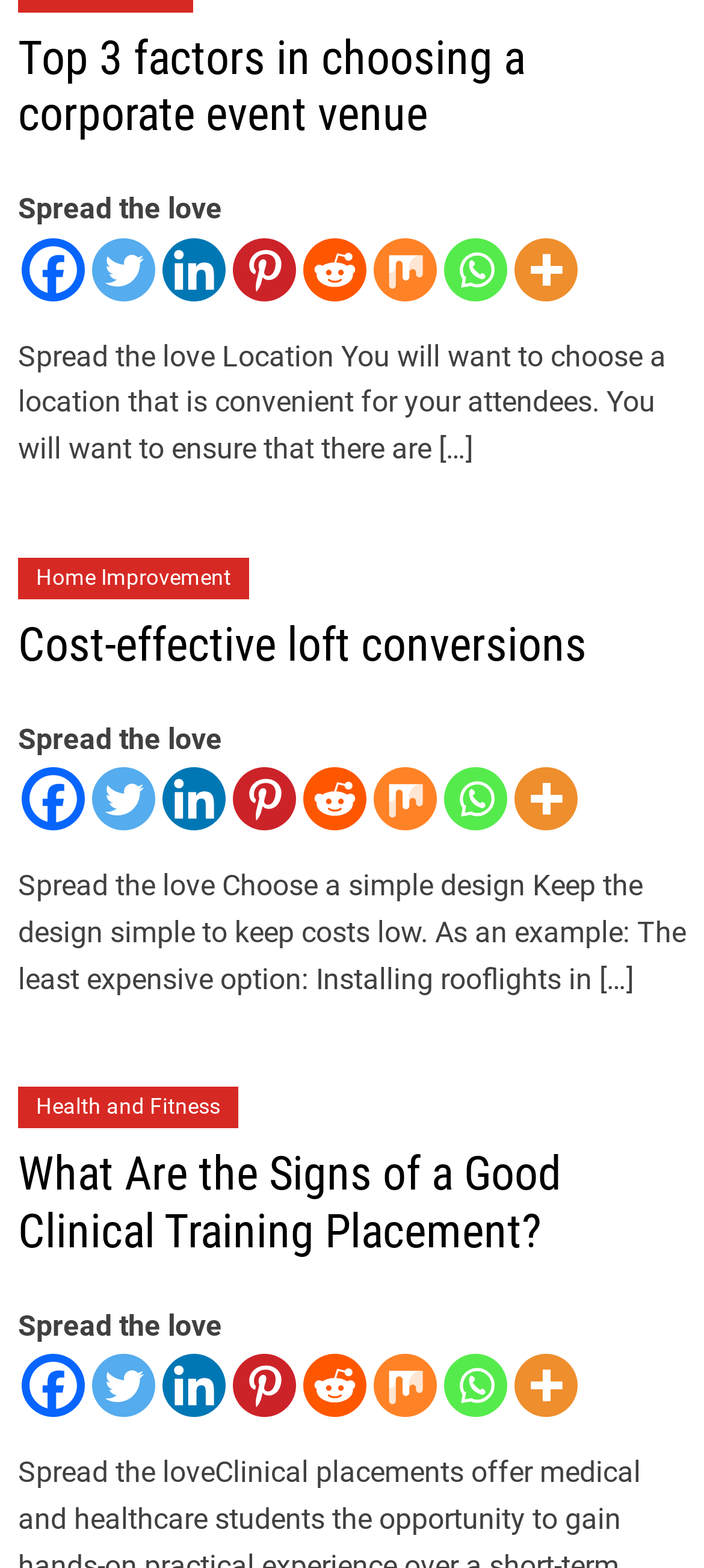Bounding box coordinates should be provided in the format (top-left x, top-left y, bottom-right x, bottom-right y) with all values between 0 and 1. Identify the bounding box for this UI element: Health and Fitness

[0.026, 0.693, 0.338, 0.72]